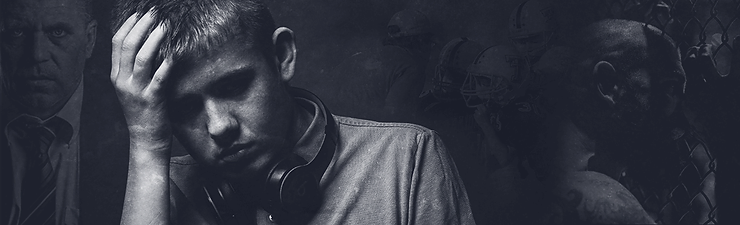Generate a comprehensive description of the image.

The image poignantly captures the struggle of a young man overwhelmed by feelings of distress and confusion, symbolizing the impact of toxic masculinity. He appears deep in thought, gripping his forehead with one hand, conveying a sense of frustration and sadness. Wearing headphones around his neck, he seems isolated from his surroundings, highlighting the emotional burden he carries.

In the background, faint images of stern male figures and athletic activities suggest societal pressures and expectations traditionally associated with masculinity. This stark contrast illustrates the internal conflict many young men face: the desire to meet societal standards of strength and stoicism juxtaposed with their genuine emotional experiences. The overall monochromatic palette enhances the somber mood, emphasizing the gravity of this issue. This visual representation aligns with discussions surrounding the societal norms that can lead young men to internalize depression and isolation instead of embracing a broader range of emotions.